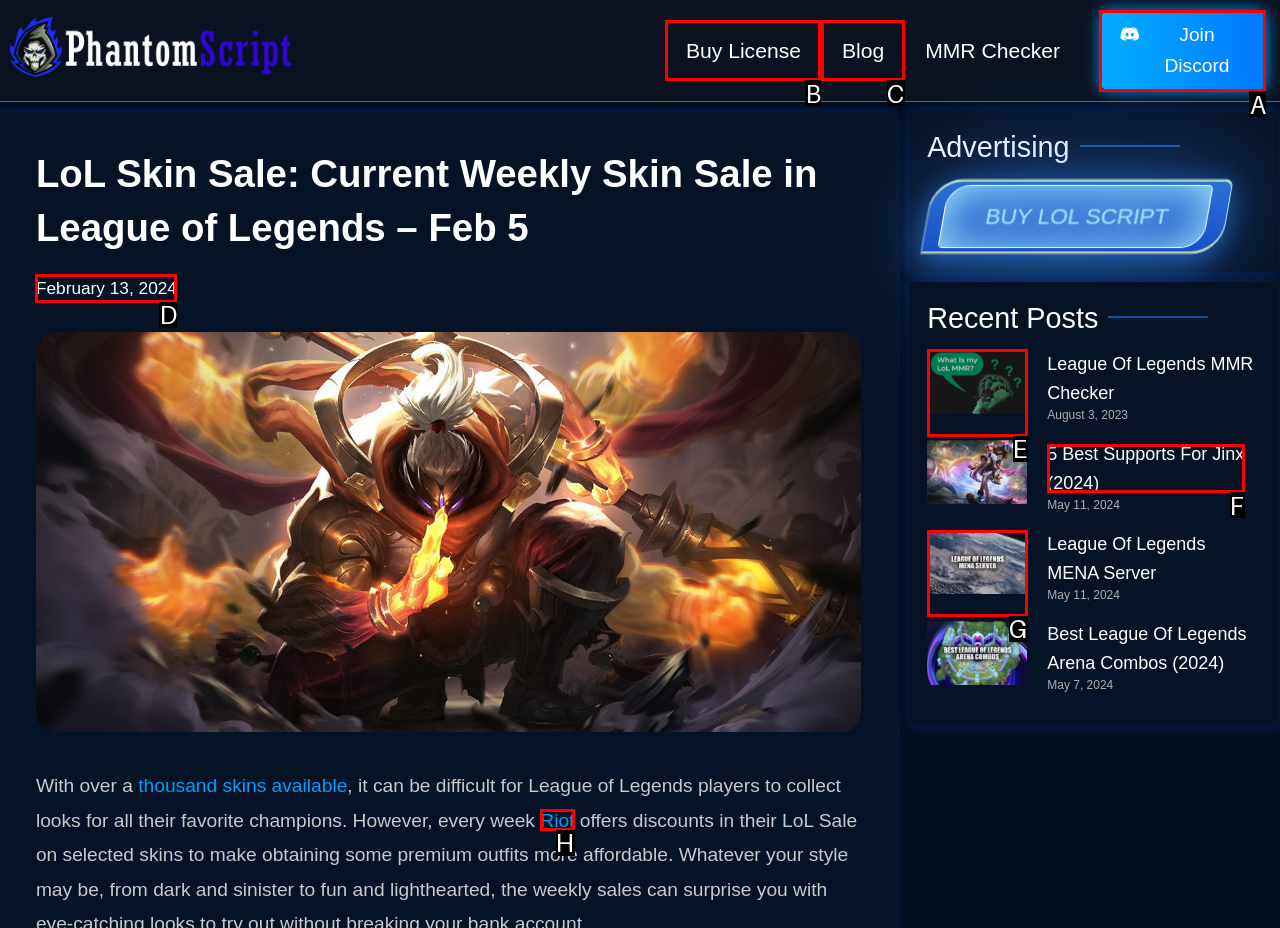Tell me which one HTML element I should click to complete the following task: Join the Discord server
Answer with the option's letter from the given choices directly.

A